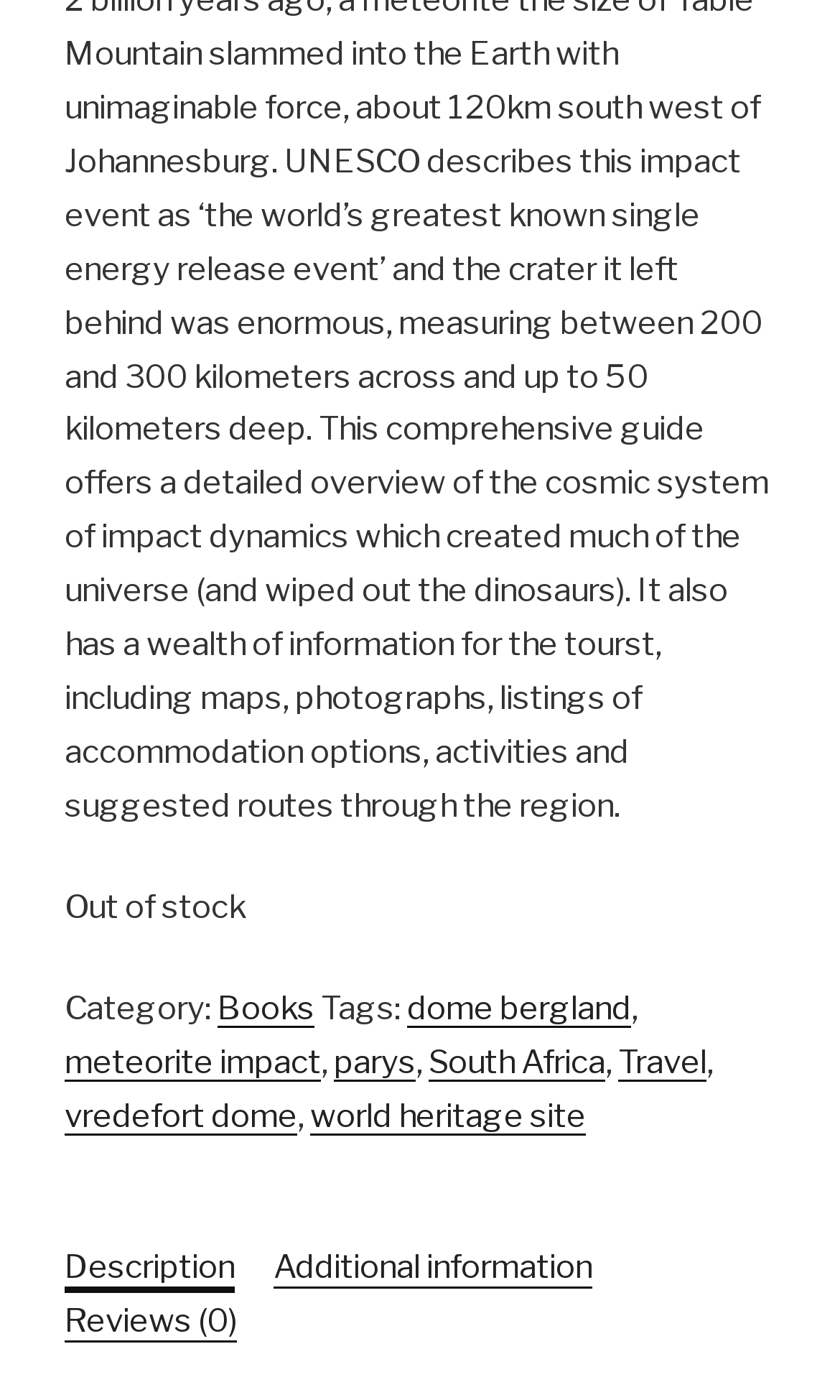Using the element description: "dome bergland", determine the bounding box coordinates. The coordinates should be in the format [left, top, right, bottom], with values between 0 and 1.

[0.485, 0.707, 0.751, 0.735]